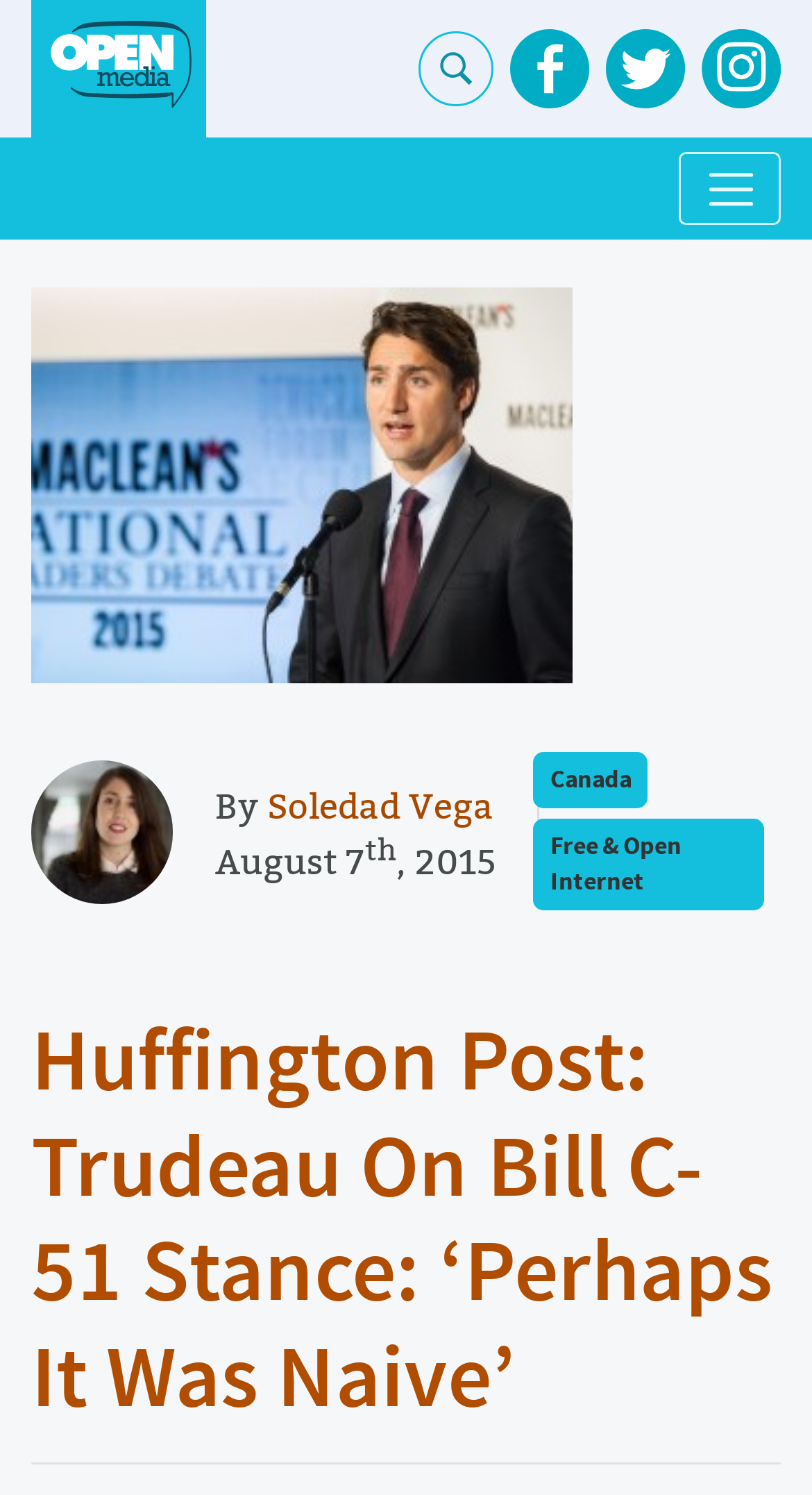Please answer the following question using a single word or phrase: What is the topic of the article?

Trudeau On Bill C-51 Stance